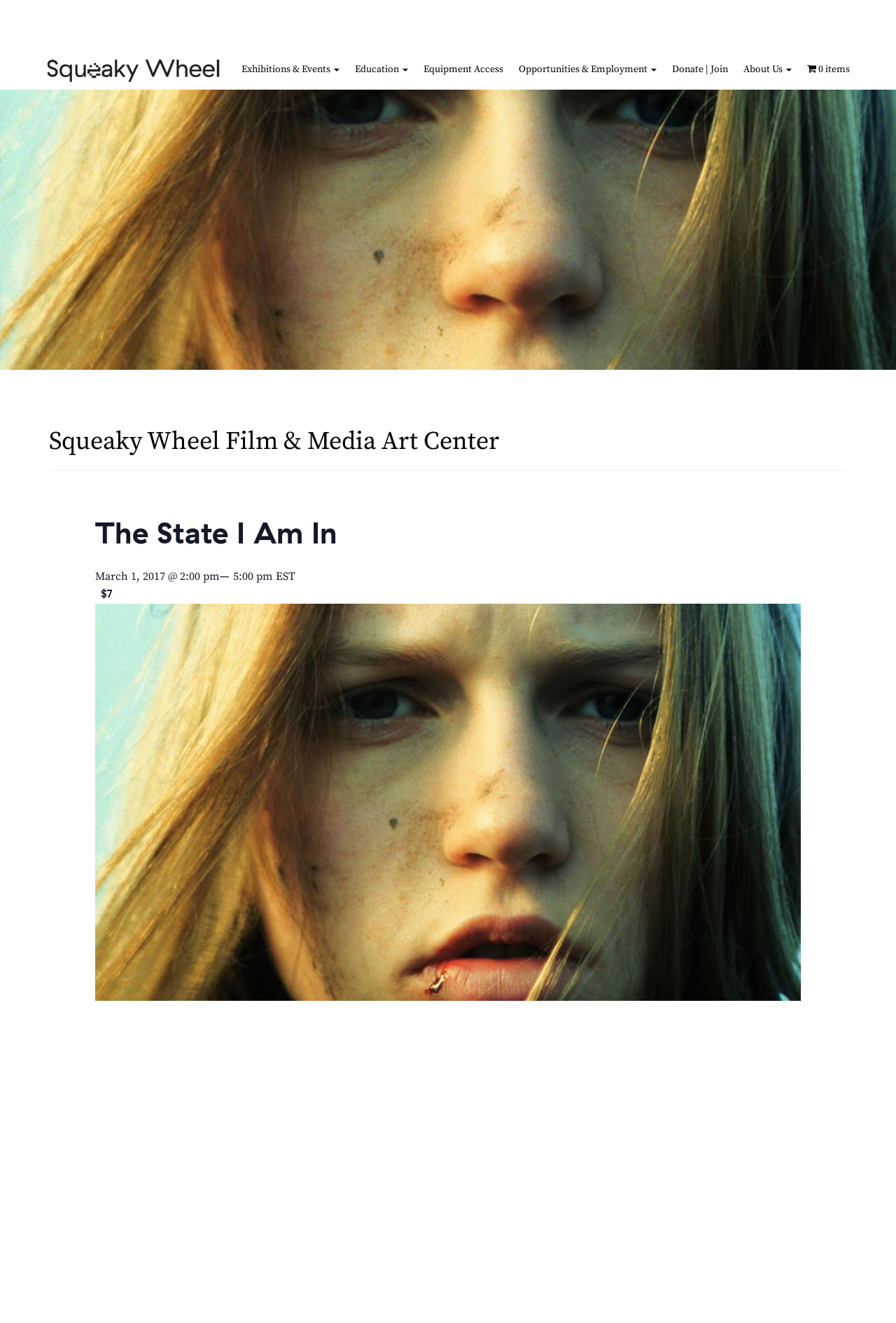What is the name of the film and media art center?
Please answer the question with as much detail as possible using the screenshot.

The name of the film and media art center can be found in the heading element 'Squeaky Wheel Film & Media Art Center' which is a child element of the root element 'The State I Am In'.